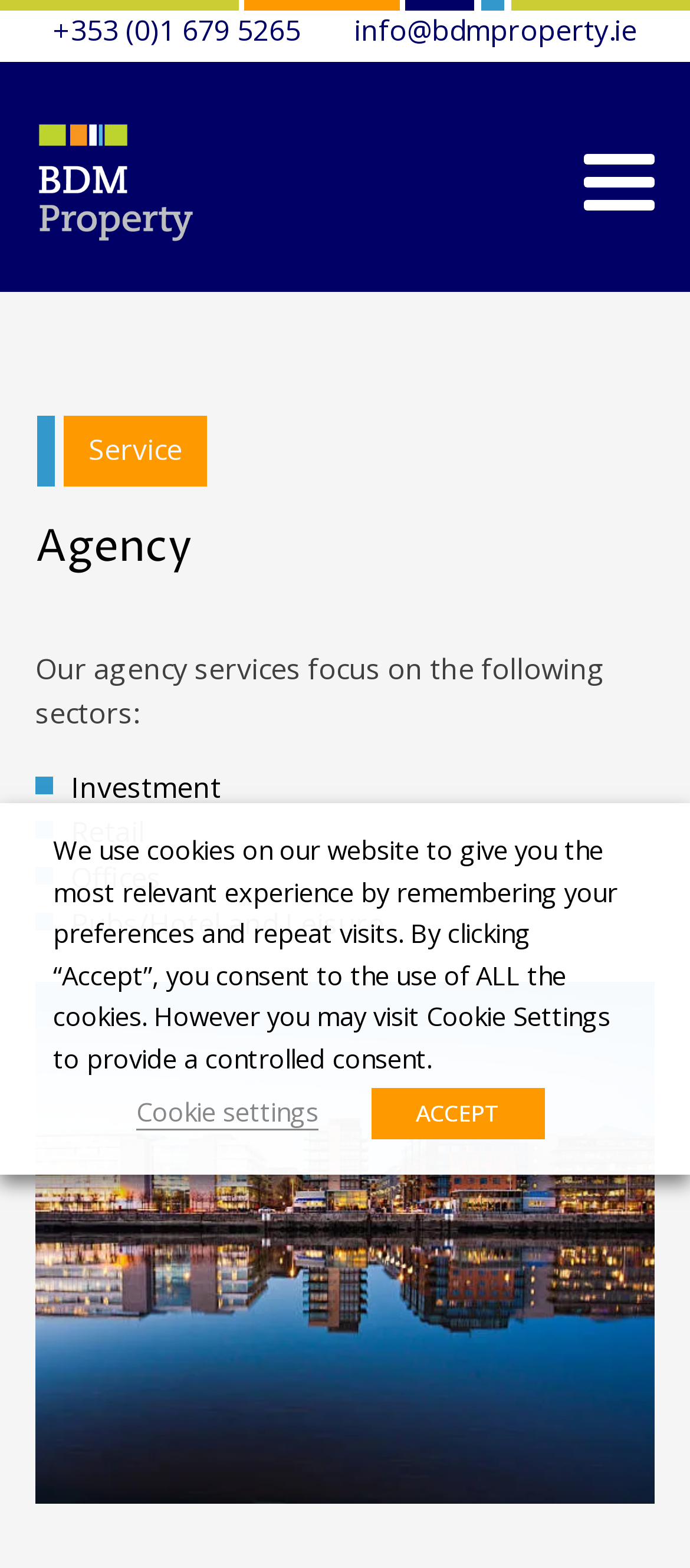Examine the image and give a thorough answer to the following question:
What is the name of the logo at the top of the webpage?

I found the logo name by looking at the image element with the description 'BDM Logo' at the top of the webpage.